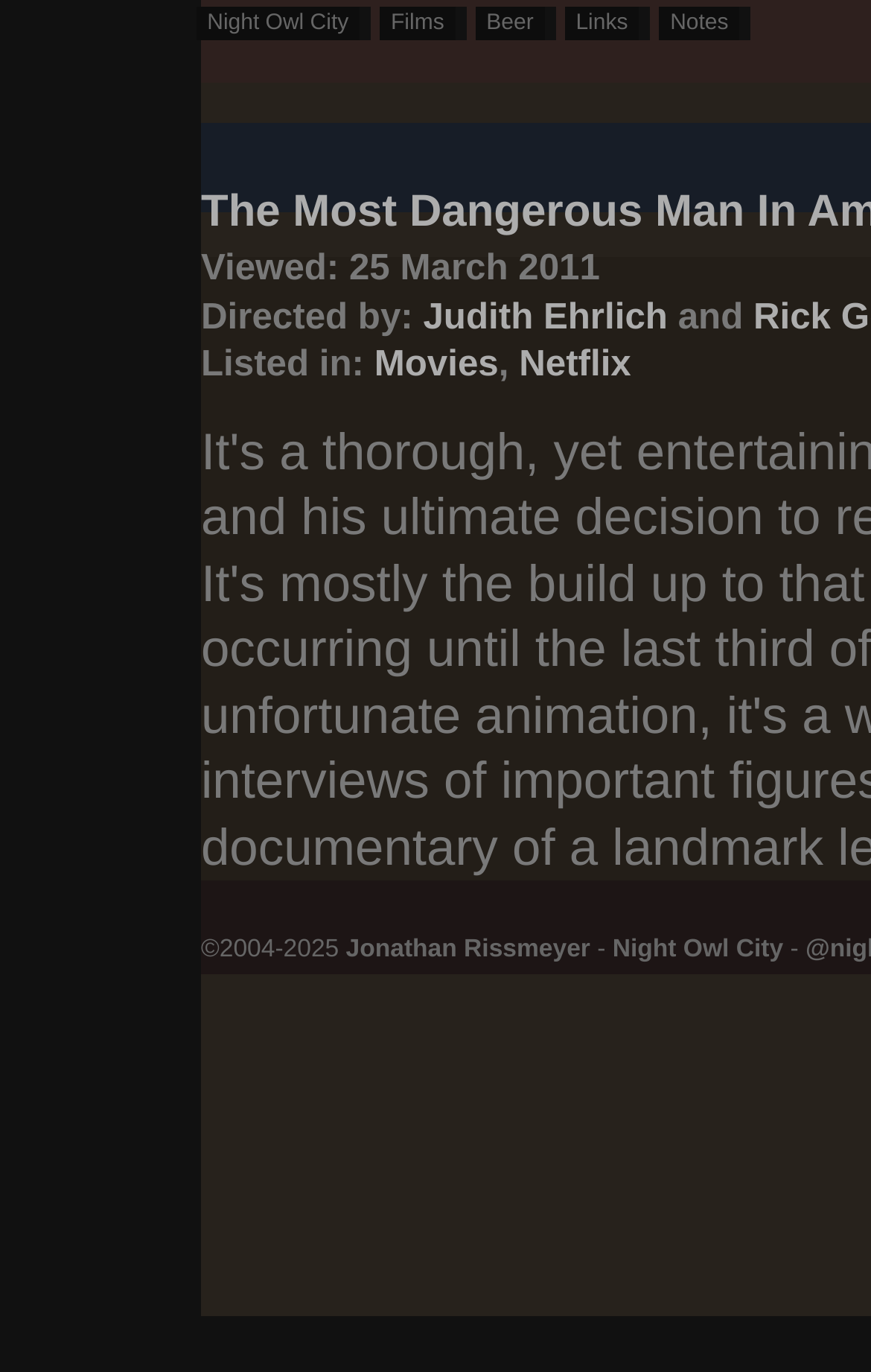Respond to the question below with a concise word or phrase:
What is the third link on the top navigation bar?

Beer